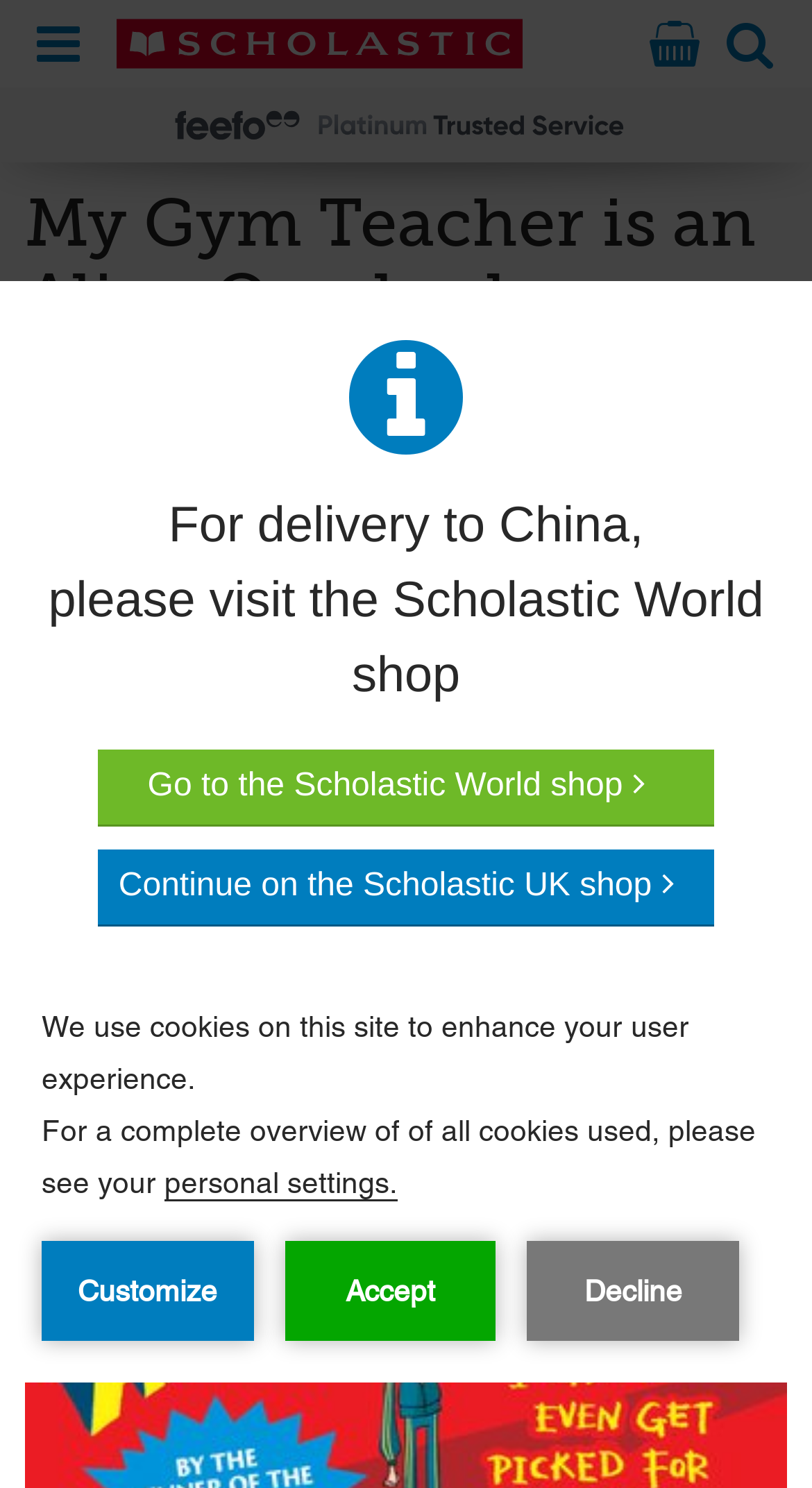Please specify the bounding box coordinates in the format (top-left x, top-left y, bottom-right x, bottom-right y), with values ranging from 0 to 1. Identify the bounding box for the UI component described as follows: Award-winning

[0.031, 0.238, 0.229, 0.262]